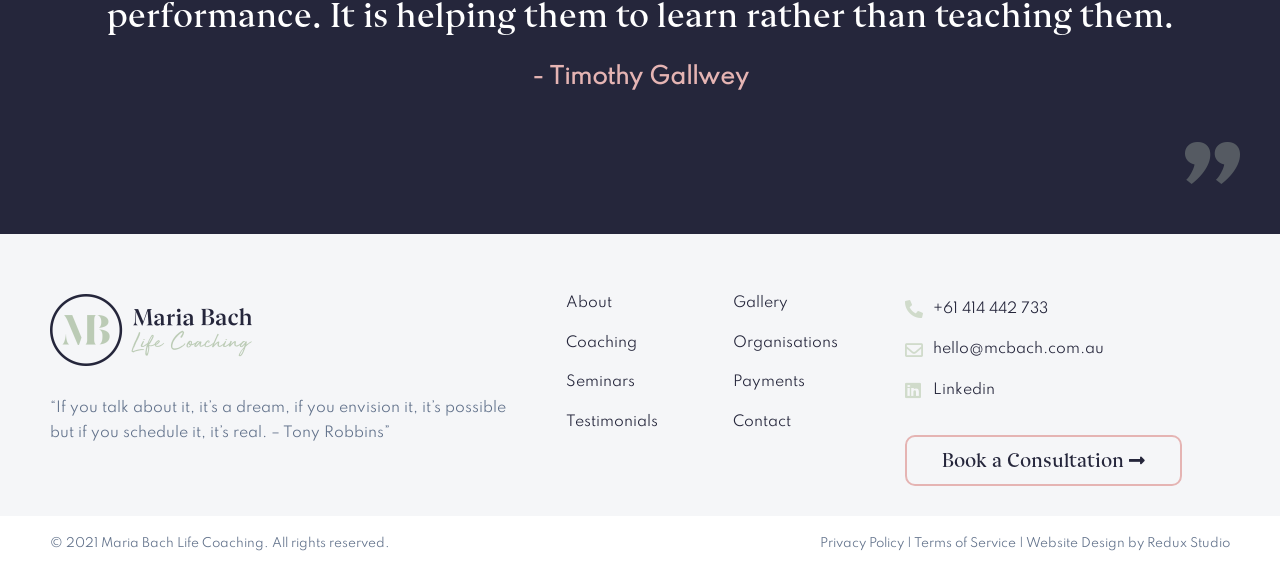Please identify the bounding box coordinates of the clickable element to fulfill the following instruction: "Contact via phone". The coordinates should be four float numbers between 0 and 1, i.e., [left, top, right, bottom].

[0.707, 0.513, 0.956, 0.566]